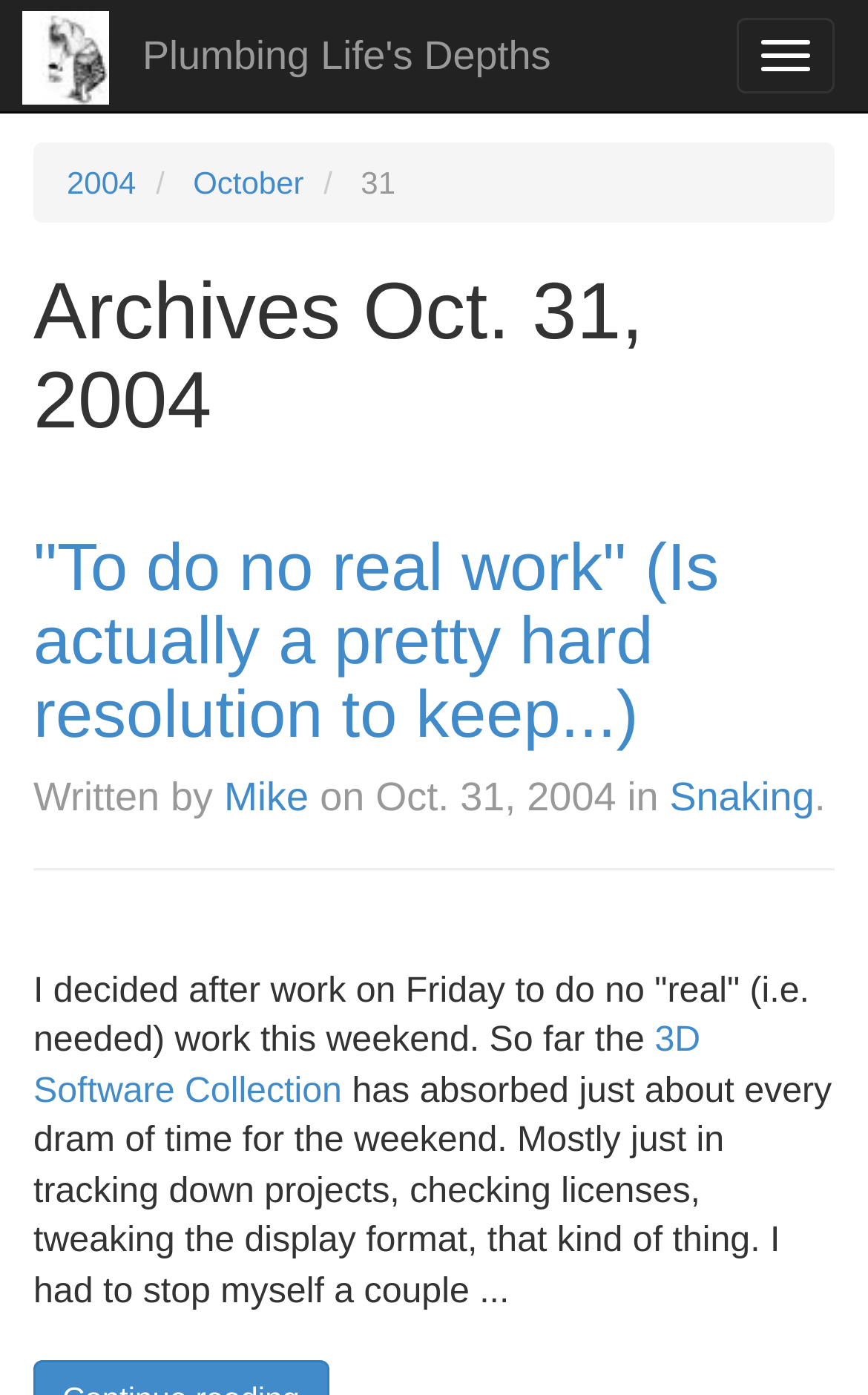Please find the bounding box coordinates of the element's region to be clicked to carry out this instruction: "Read post 'To do no real work'".

[0.038, 0.382, 0.828, 0.54]